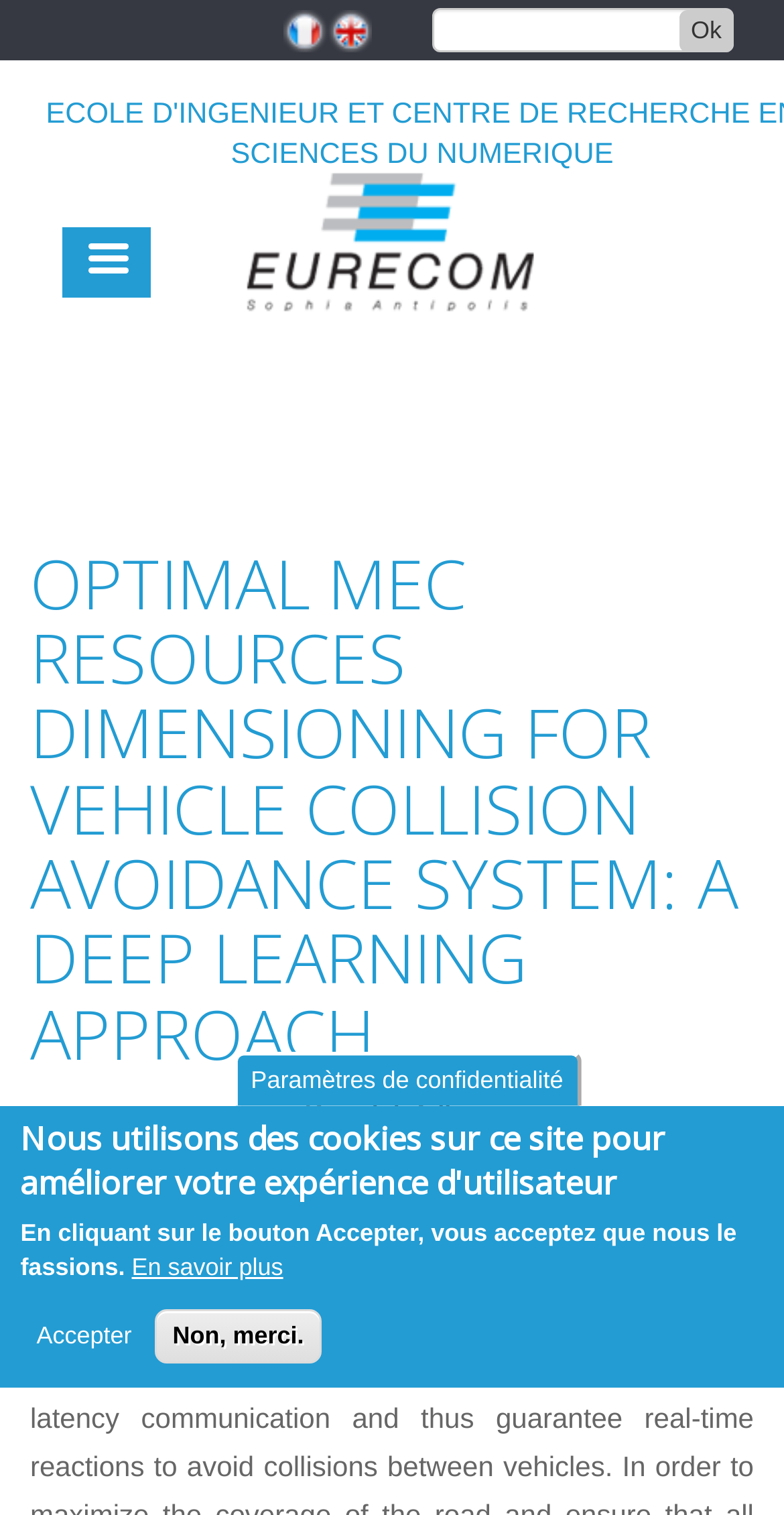Determine the bounding box for the described UI element: "alt="French" title="French"".

[0.362, 0.007, 0.418, 0.035]